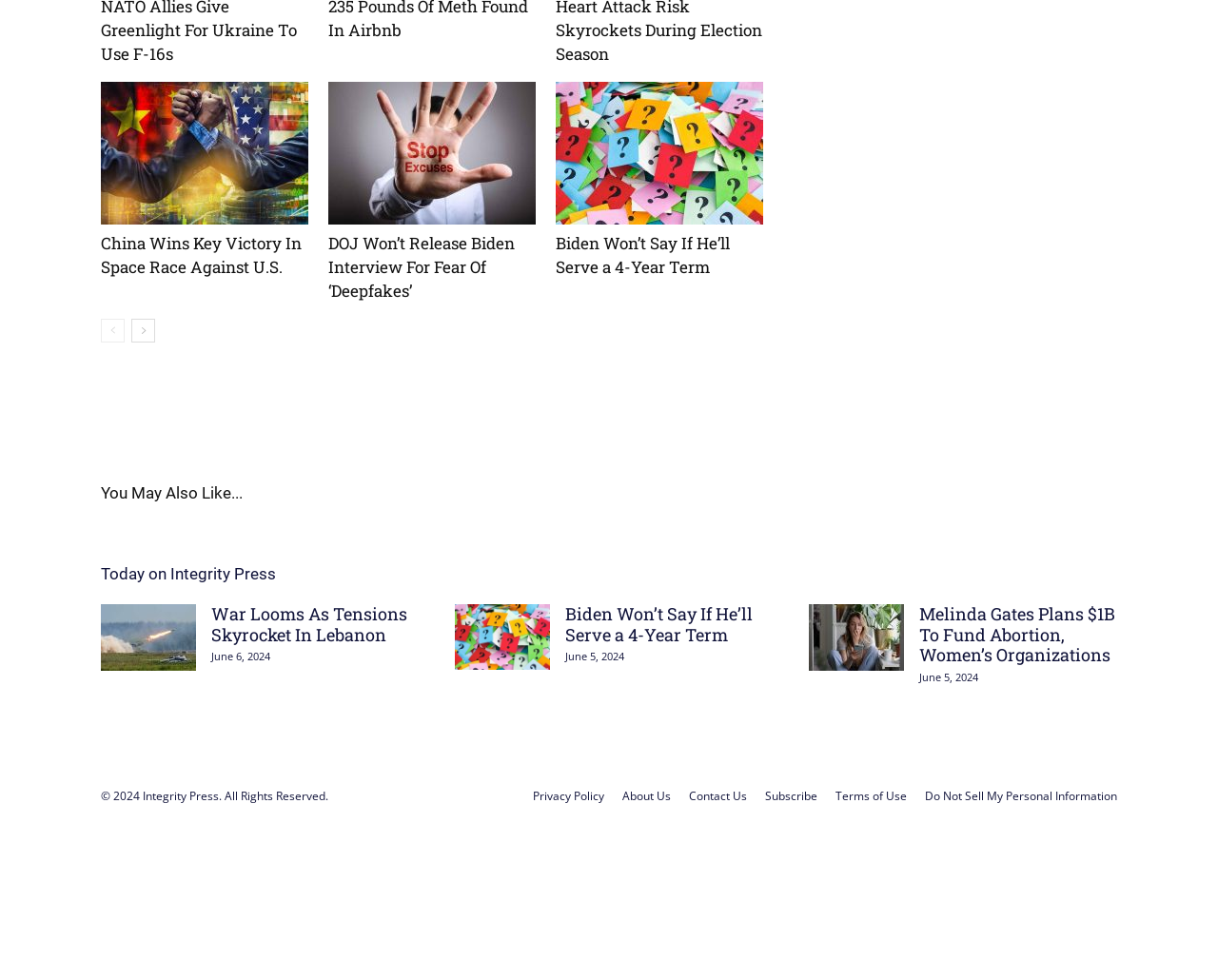Reply to the question with a single word or phrase:
What is the date of the news article 'War Looms As Tensions Skyrocket In Lebanon'?

June 6, 2024